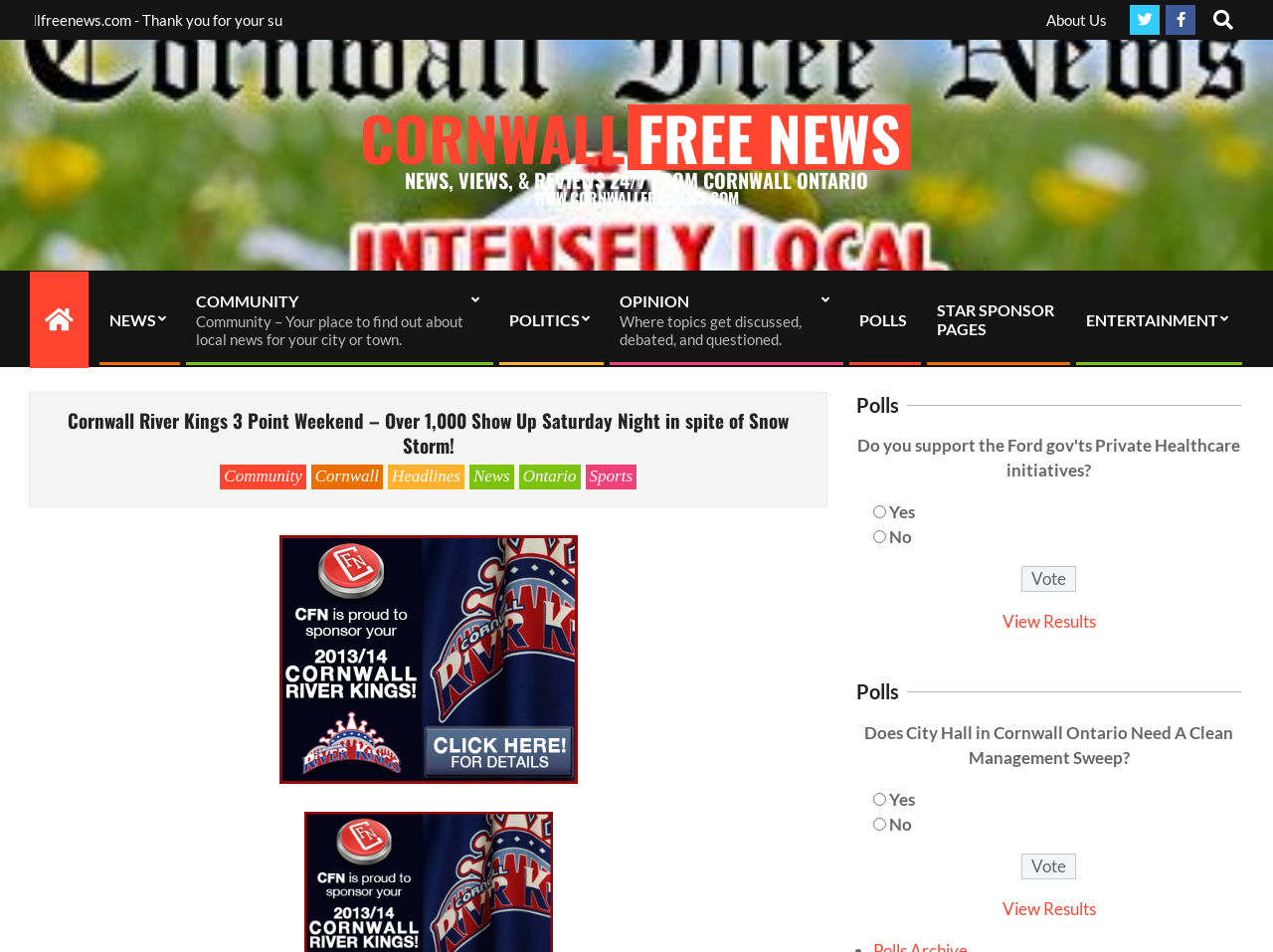Provide an in-depth caption for the elements present on the webpage.

The webpage is about the Cornwall River Kings, a sports team, and their recent 3-point weekend, with over 1,000 attendees on Saturday night despite a snowstorm. 

At the top of the page, there is a navigation menu with links to "About Us", social media icons, a search bar, and a "Primary Navigation Menu" with links to various sections such as "NEWS", "COMMUNITY", "POLITICS", "OPINION", "POLLS", "STAR SPONSOR PAGES", and "ENTERTAINMENT". 

Below the navigation menu, there is a large heading that repeats the title of the webpage. Underneath, there are links to related topics such as "Community", "Cornwall", "Headlines", "News", "Ontario", and "Sports". 

Further down, there is a section dedicated to polls, with two polls displayed. Each poll has two radio buttons with options "Yes" and "No", and a "Vote" button. There is also a link to "View Results" for each poll. The first poll asks if City Hall in Cornwall, Ontario needs a clean management sweep, and the second poll has an unknown question. 

The overall layout of the webpage is organized, with clear headings and concise text, making it easy to navigate and find relevant information.